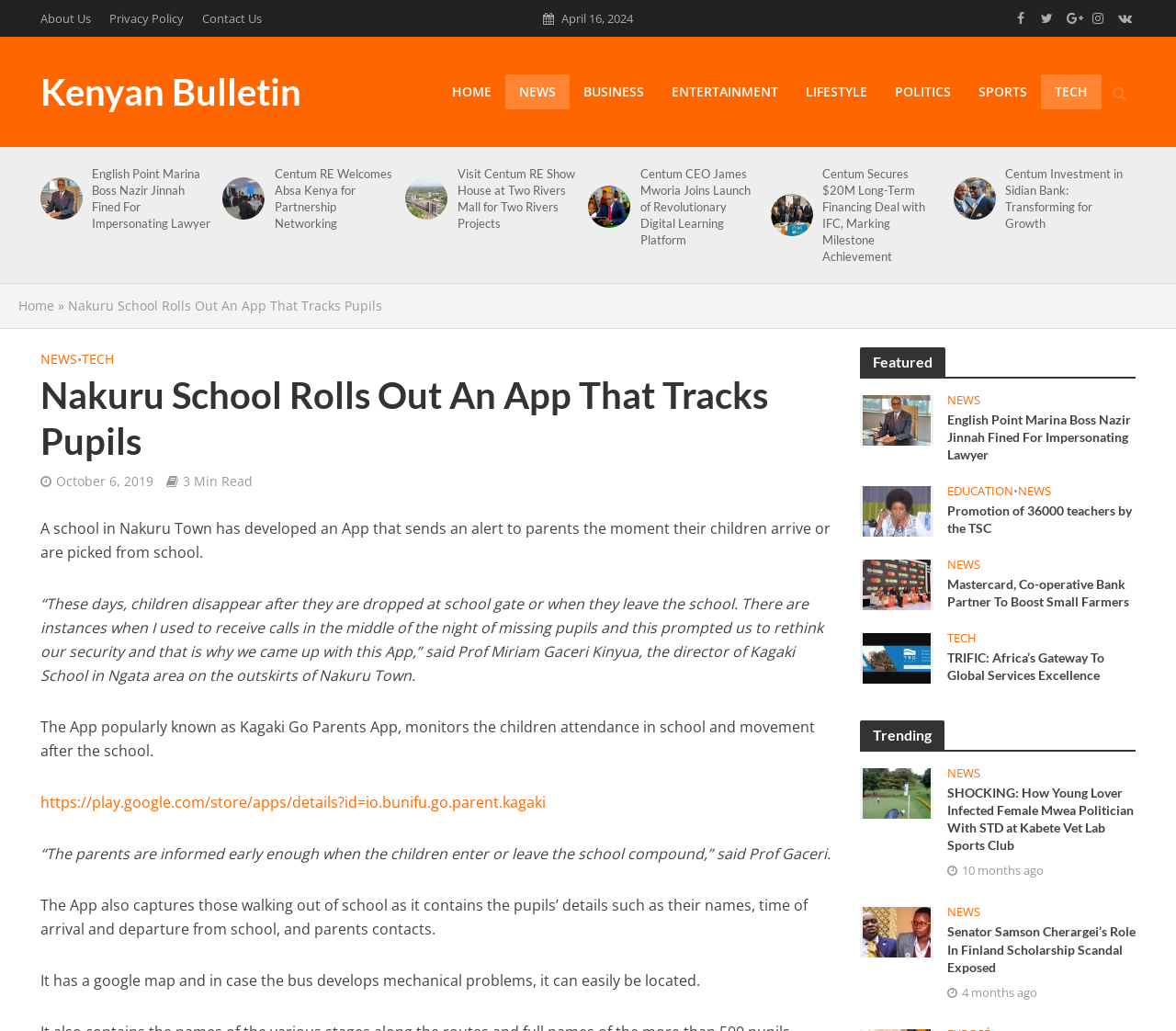Find the bounding box coordinates of the element I should click to carry out the following instruction: "Click on the 'About Us' link".

[0.034, 0.0, 0.085, 0.036]